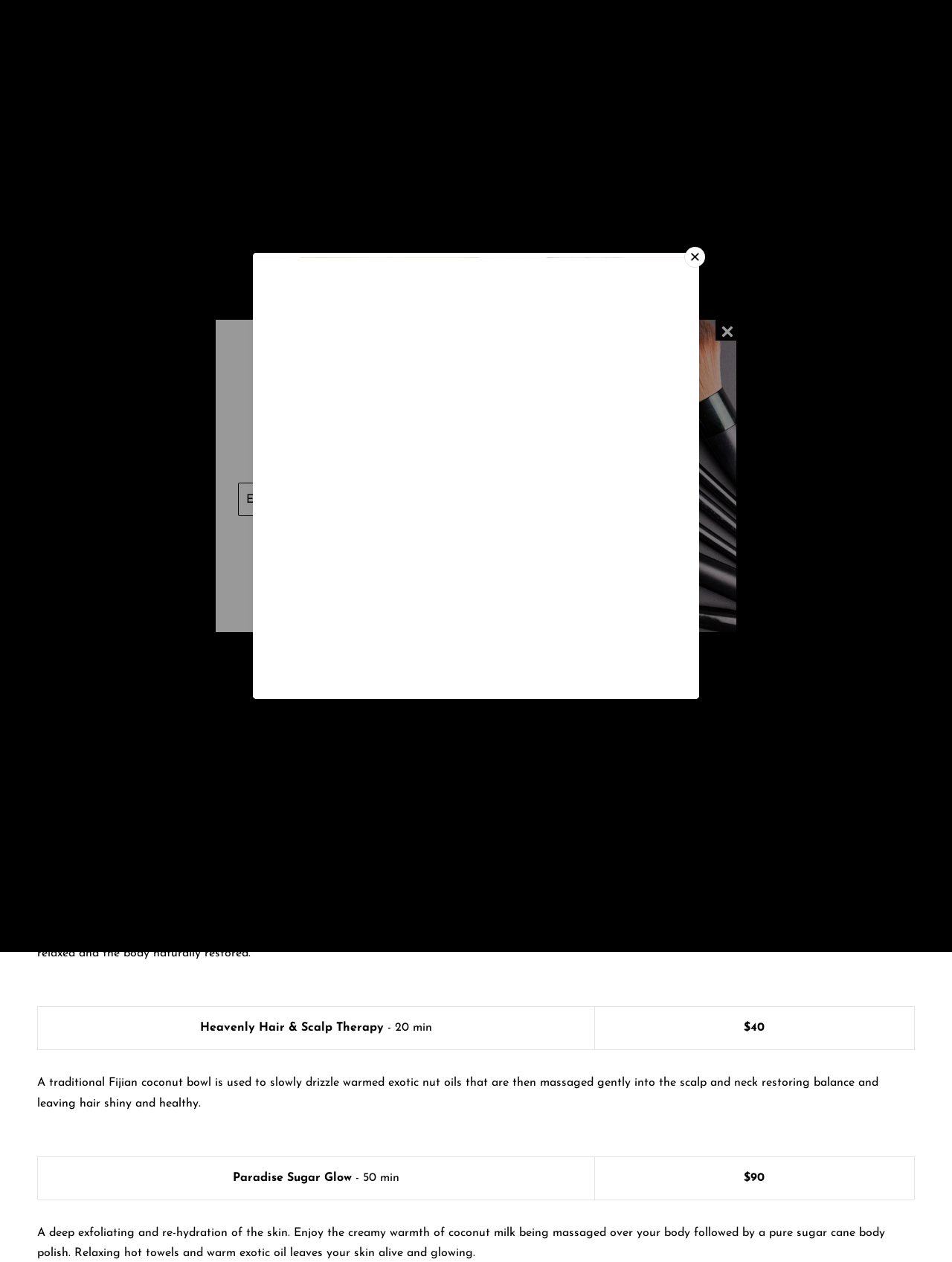Please specify the bounding box coordinates of the element that should be clicked to execute the given instruction: 'Login to the system'. Ensure the coordinates are four float numbers between 0 and 1, expressed as [left, top, right, bottom].

[0.941, 0.074, 0.957, 0.09]